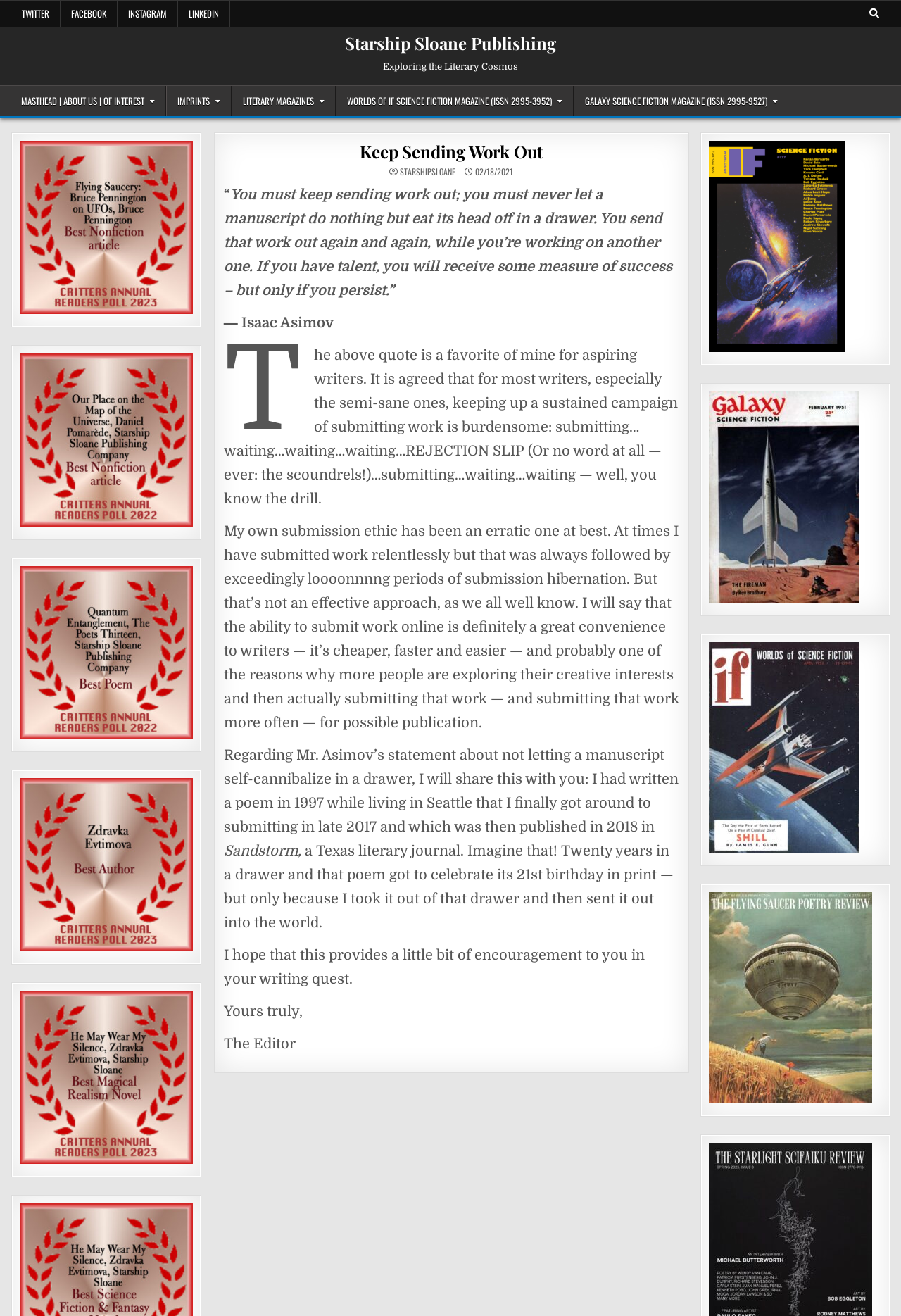Please find the bounding box coordinates of the element's region to be clicked to carry out this instruction: "Read the article about Keep Sending Work Out".

[0.248, 0.108, 0.754, 0.134]